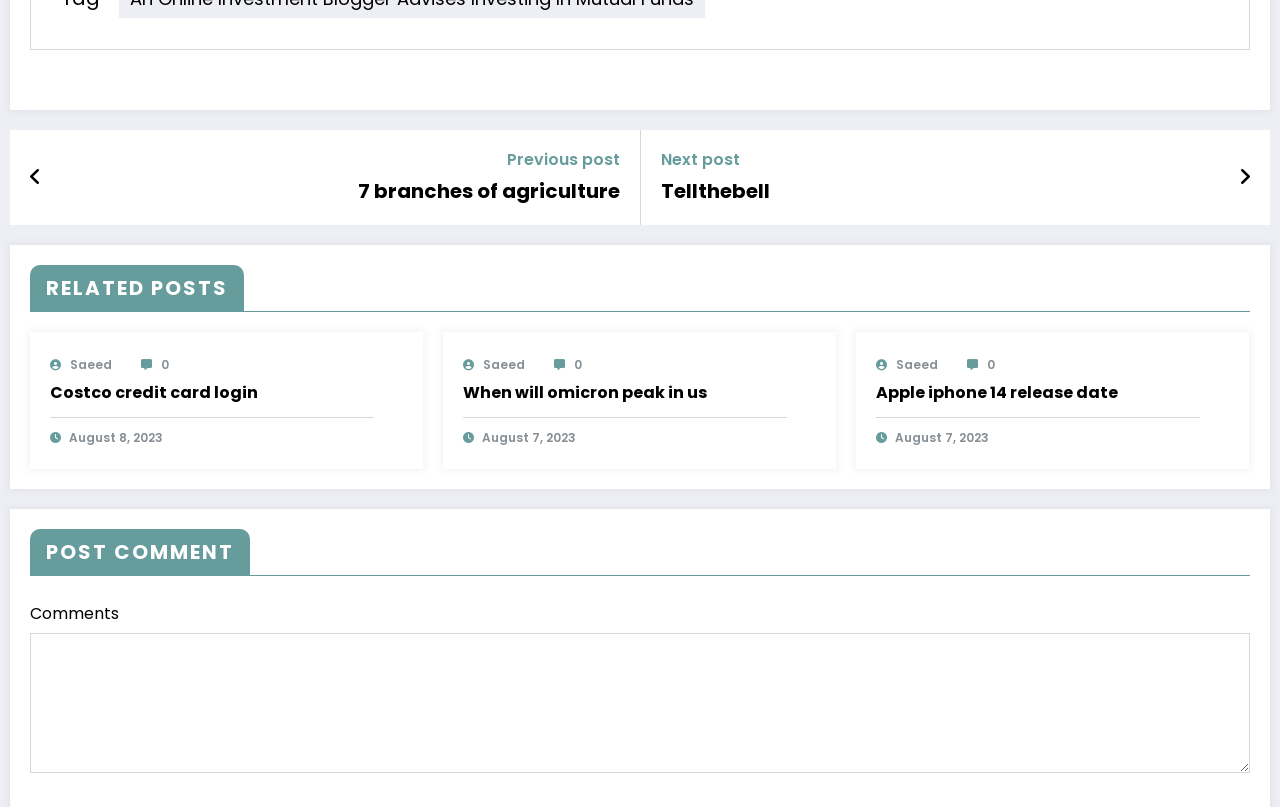Kindly provide the bounding box coordinates of the section you need to click on to fulfill the given instruction: "Add to wishlist".

None